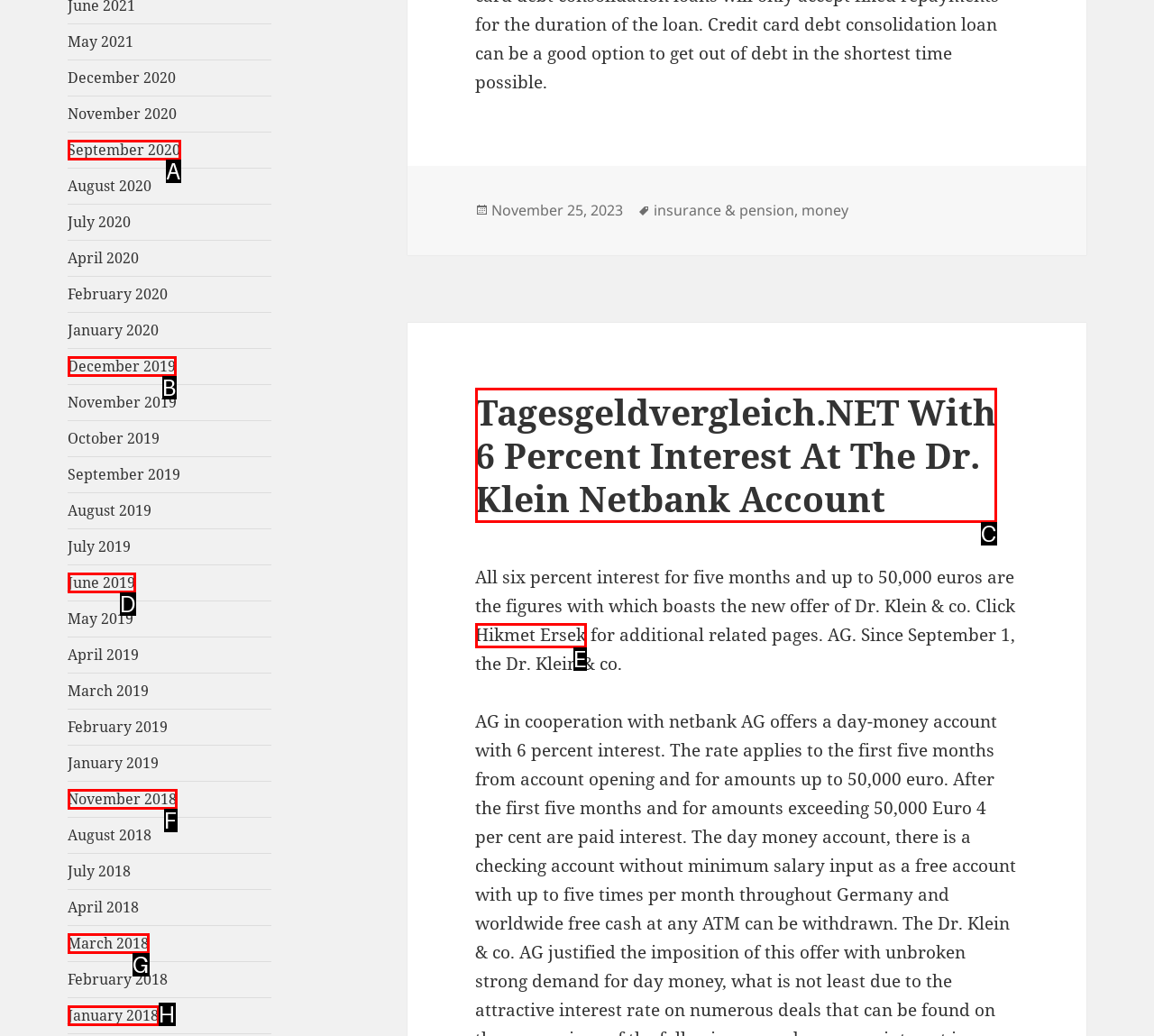Determine the letter of the element to click to accomplish this task: Check the link to Hikmet Ersek. Respond with the letter.

E